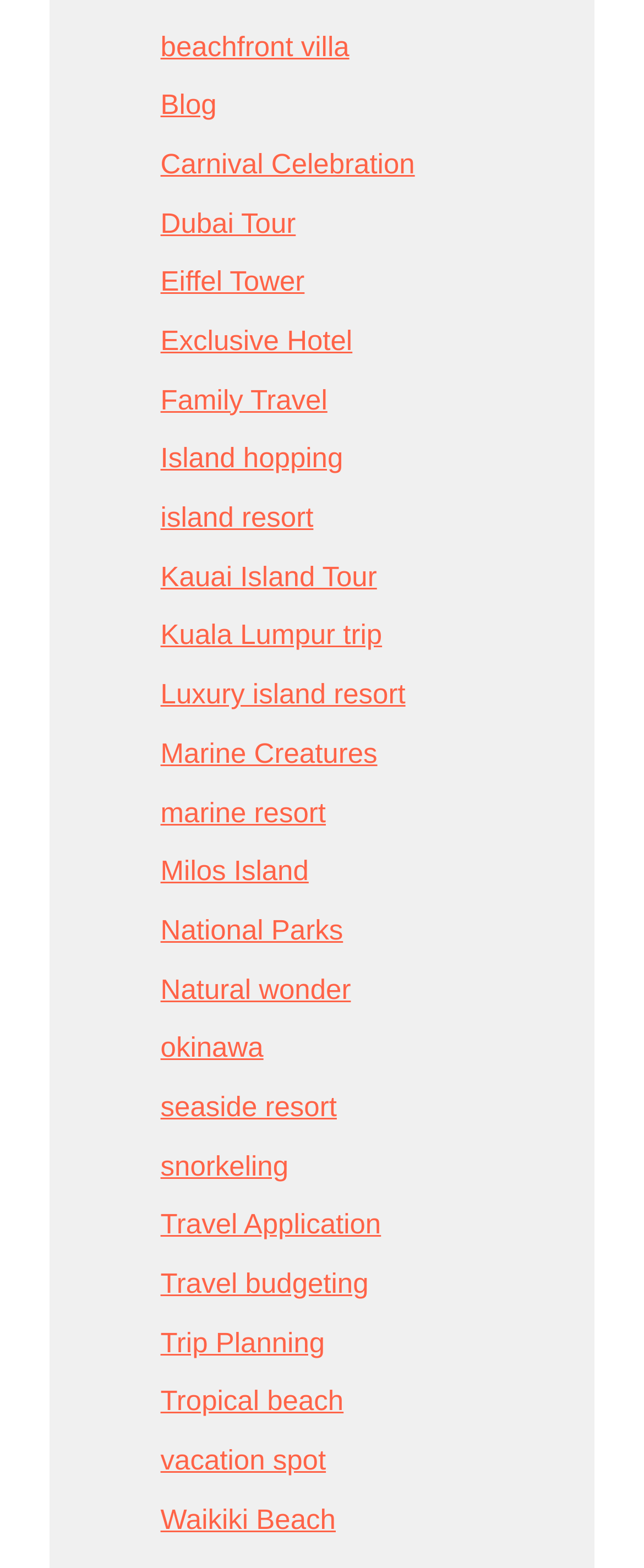Refer to the screenshot and answer the following question in detail:
Is there a link to a blog on the webpage?

I found a link labeled 'Blog' on the webpage, which suggests that there is a blog associated with this website.